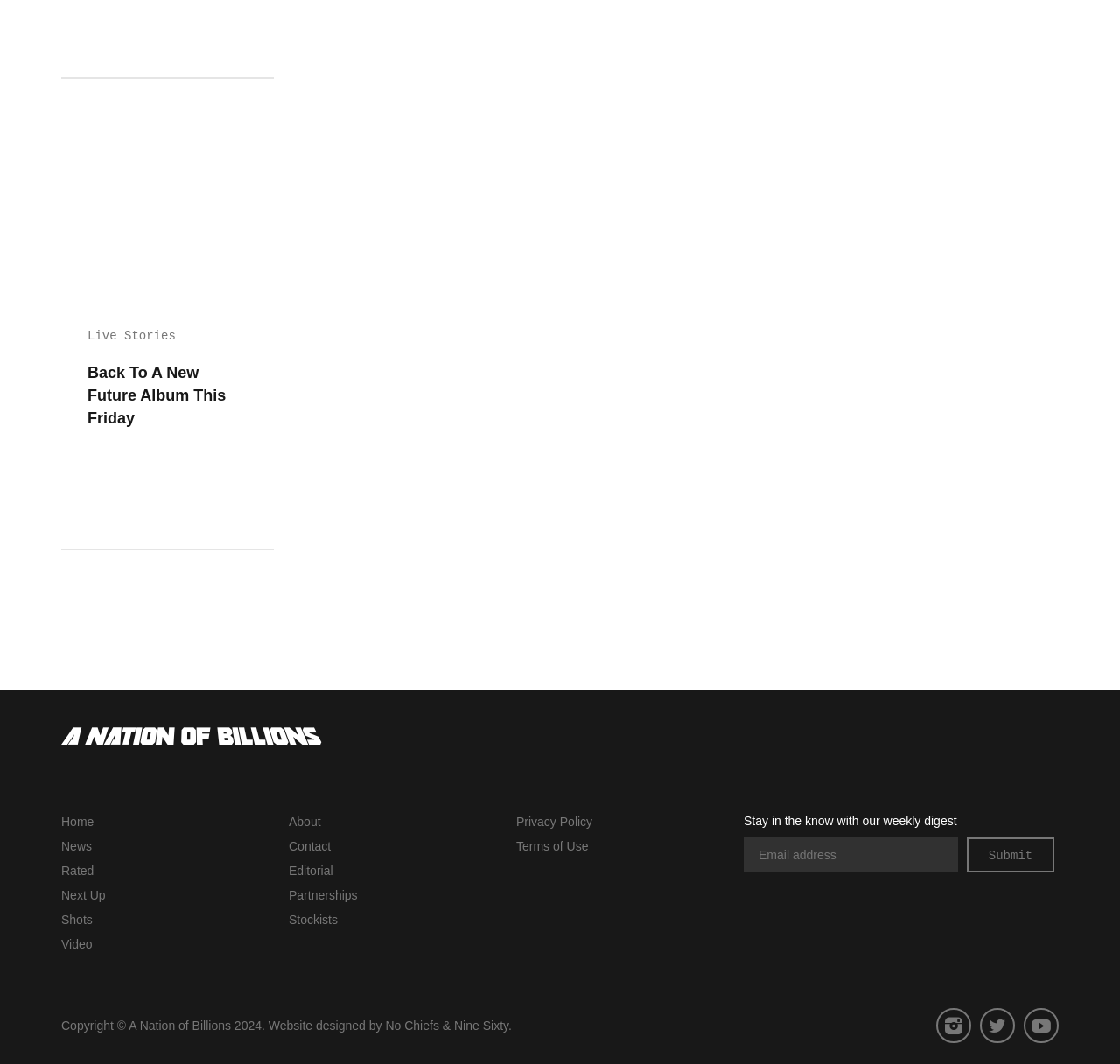Locate the bounding box coordinates of the item that should be clicked to fulfill the instruction: "Submit email address".

[0.664, 0.787, 0.855, 0.82]